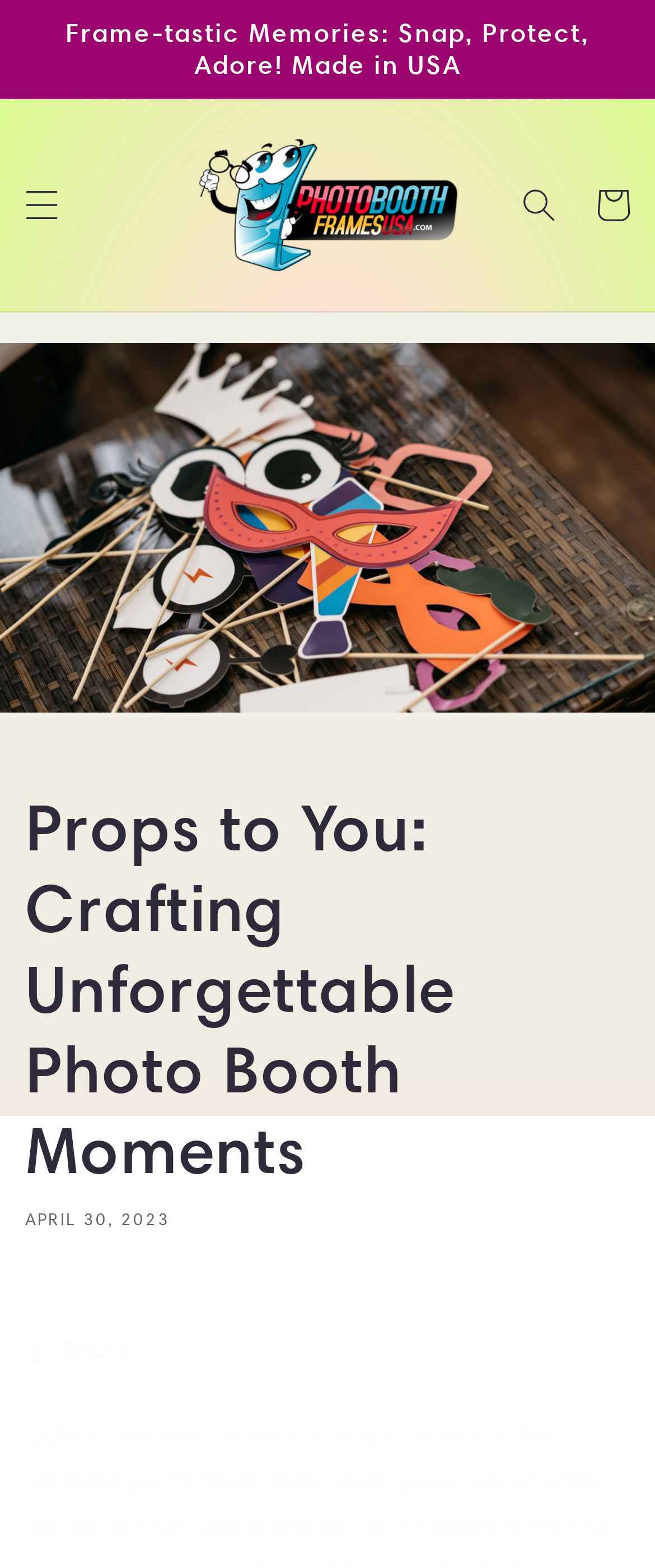Refer to the image and provide an in-depth answer to the question:
What is the purpose of the button with the text 'Menu'?

I inferred the purpose of the button by looking at the button element with the text 'Menu' and the attribute 'expanded: False', which suggests that it is a menu button that can be opened or closed.